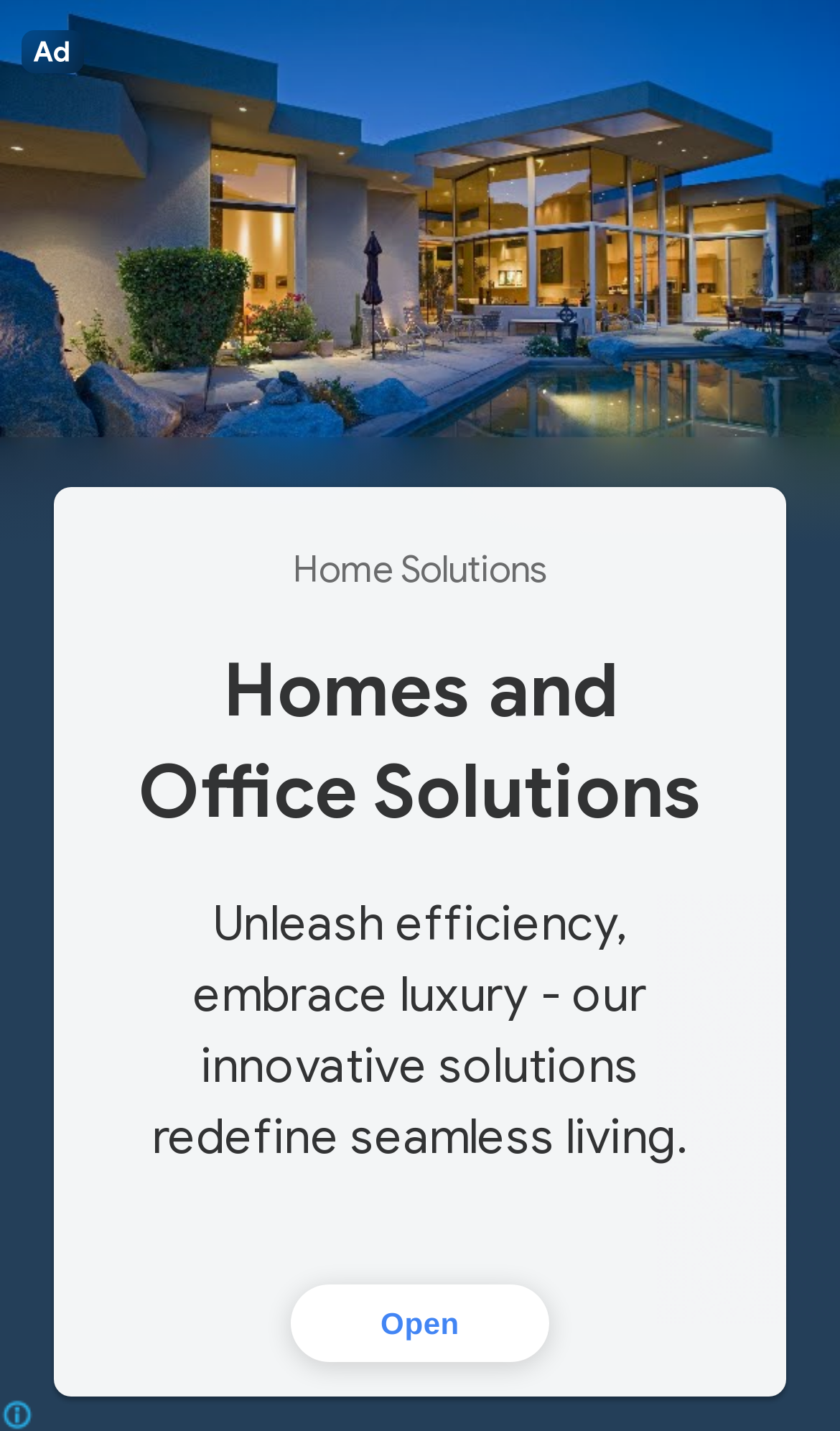Extract the main heading text from the webpage.

The High School Musical star and singer has been the face of Fabletics for years; in addition to being a promo star for the activewear brand